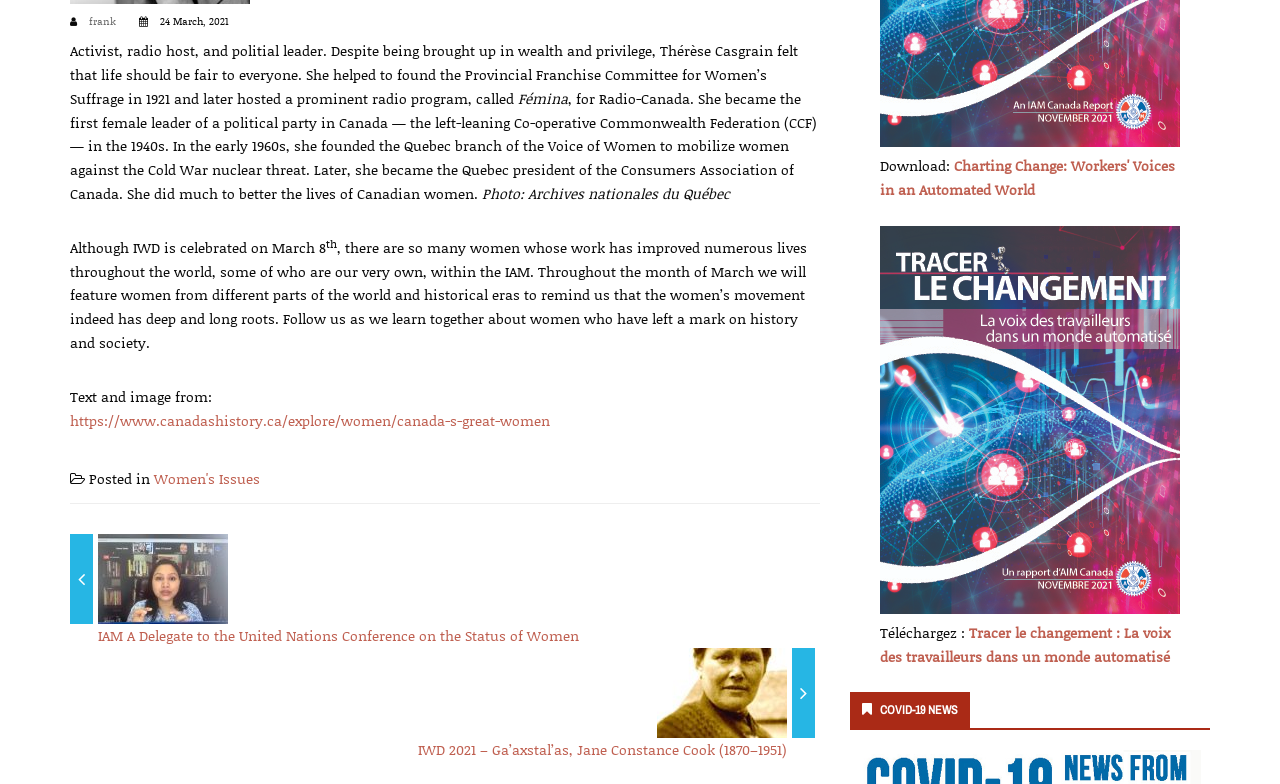Based on the element description, predict the bounding box coordinates (top-left x, top-left y, bottom-right x, bottom-right y) for the UI element in the screenshot: https://www.canadashistory.ca/explore/women/canada-s-great-women

[0.055, 0.522, 0.43, 0.549]